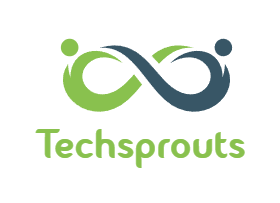Provide a one-word or short-phrase response to the question:
What is emphasized by the font used in the logo?

A fresh approach